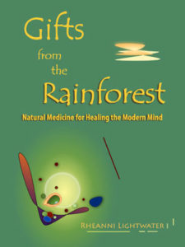What is the book's focus on?
Based on the image, provide a one-word or brief-phrase response.

Natural medicinal practices